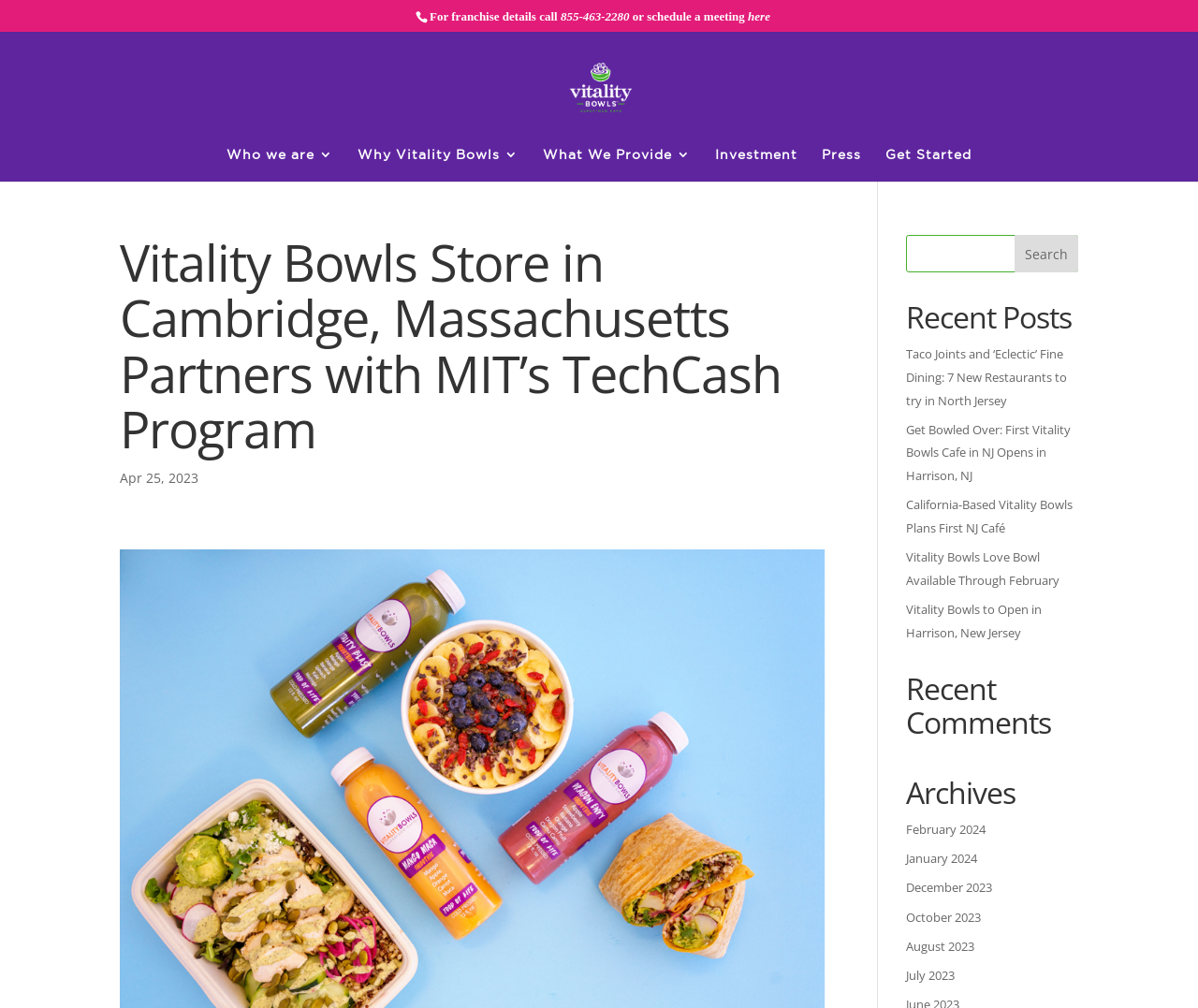Determine the bounding box coordinates of the region I should click to achieve the following instruction: "Schedule a meeting". Ensure the bounding box coordinates are four float numbers between 0 and 1, i.e., [left, top, right, bottom].

[0.624, 0.009, 0.643, 0.023]